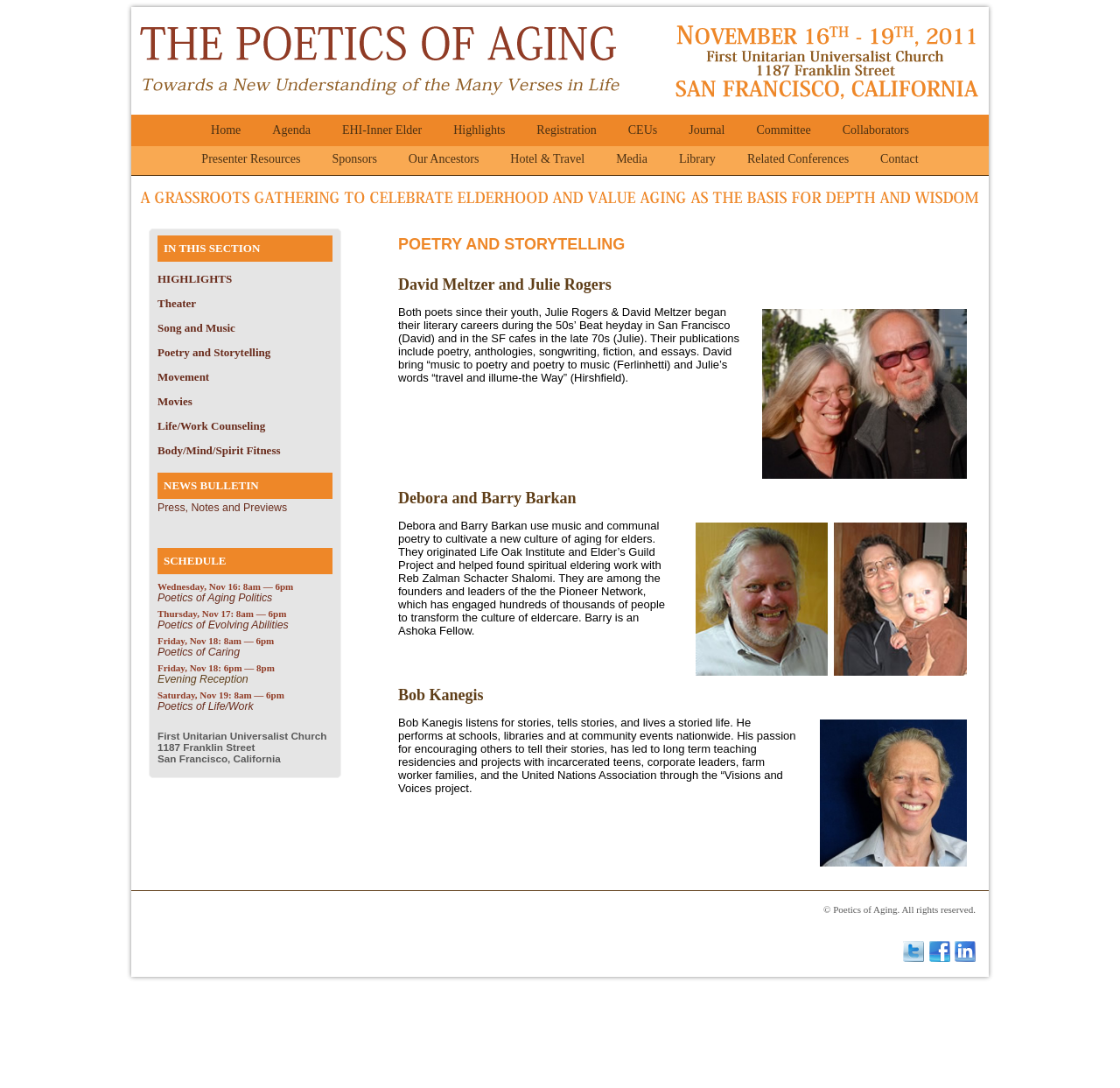Respond to the question below with a single word or phrase:
What is the location of the 'First Unitarian Universalist Church'?

1187 Franklin Street San Francisco, California